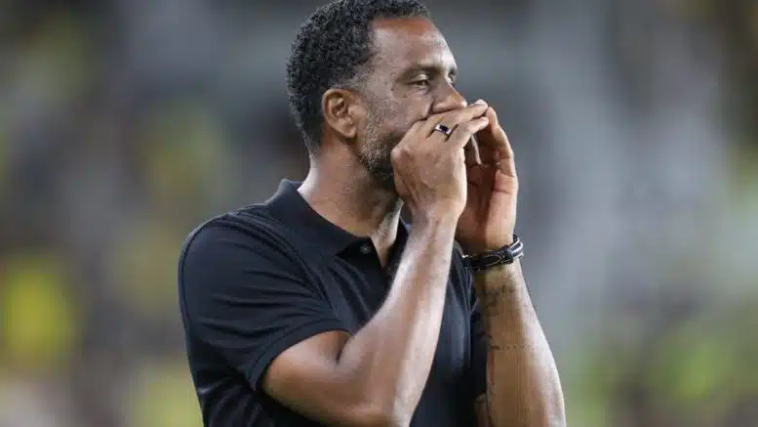Offer a detailed explanation of the image and its components.

In this dynamic image, a soccer coach is passionately directing their team during a match. Dressed in a simple yet sharp black polo shirt, the coach appears fully engaged, with a focused expression as they cup their hands around their mouth, signaling for the players' attention. The background captures the vibrant atmosphere of a stadium, hinting at the competitive energy of the game. This scene likely occurs during a pivotal moment in a match, underscoring the coach's vital role in guiding and motivating the team as they strive for success on the field. The image is associated with the article titled "CF Montreal face the past in clash vs. Crew," highlighting the significance of this encounter in the realm of sports.